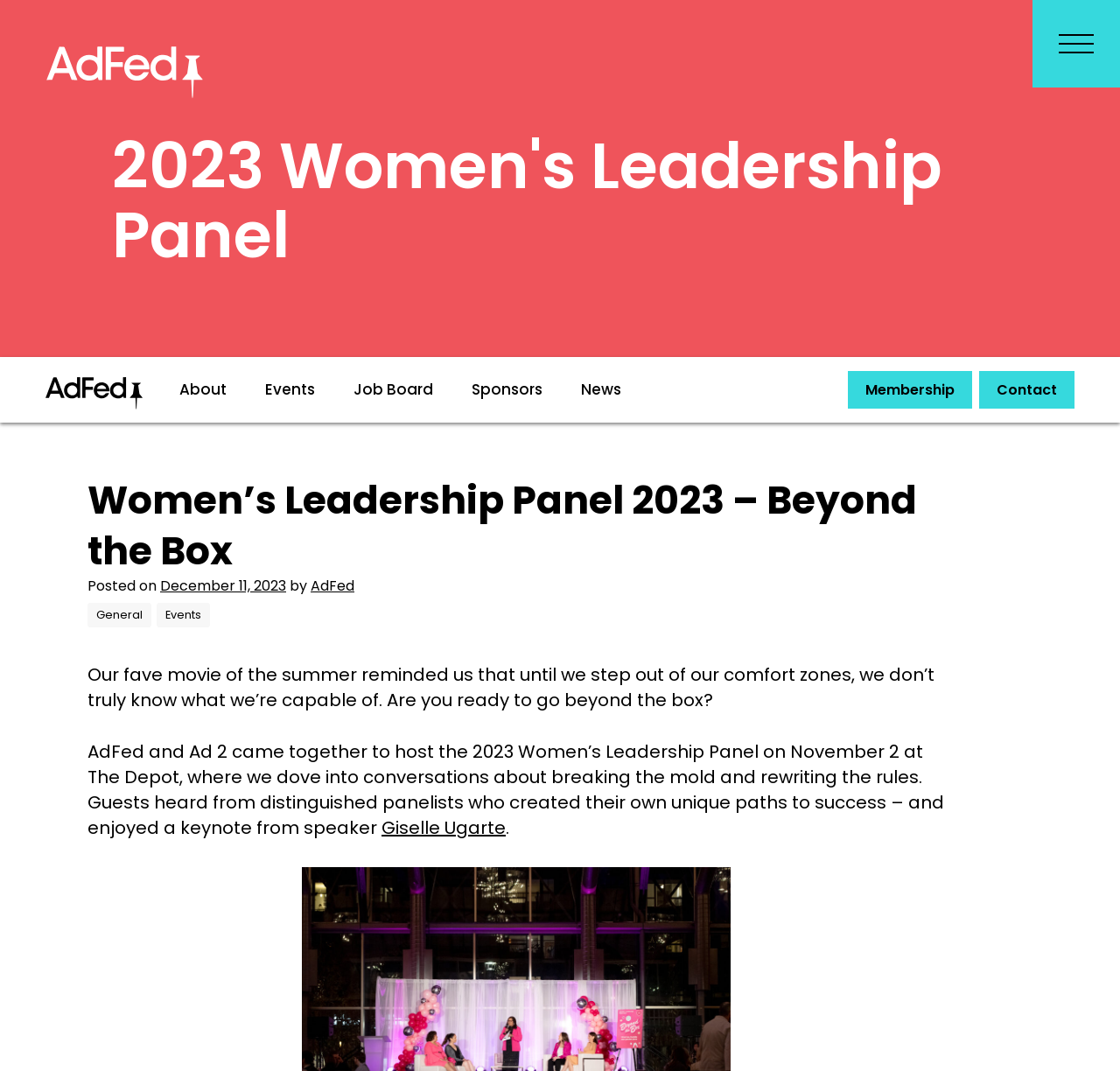Please identify the coordinates of the bounding box for the clickable region that will accomplish this instruction: "Visit the home page".

None